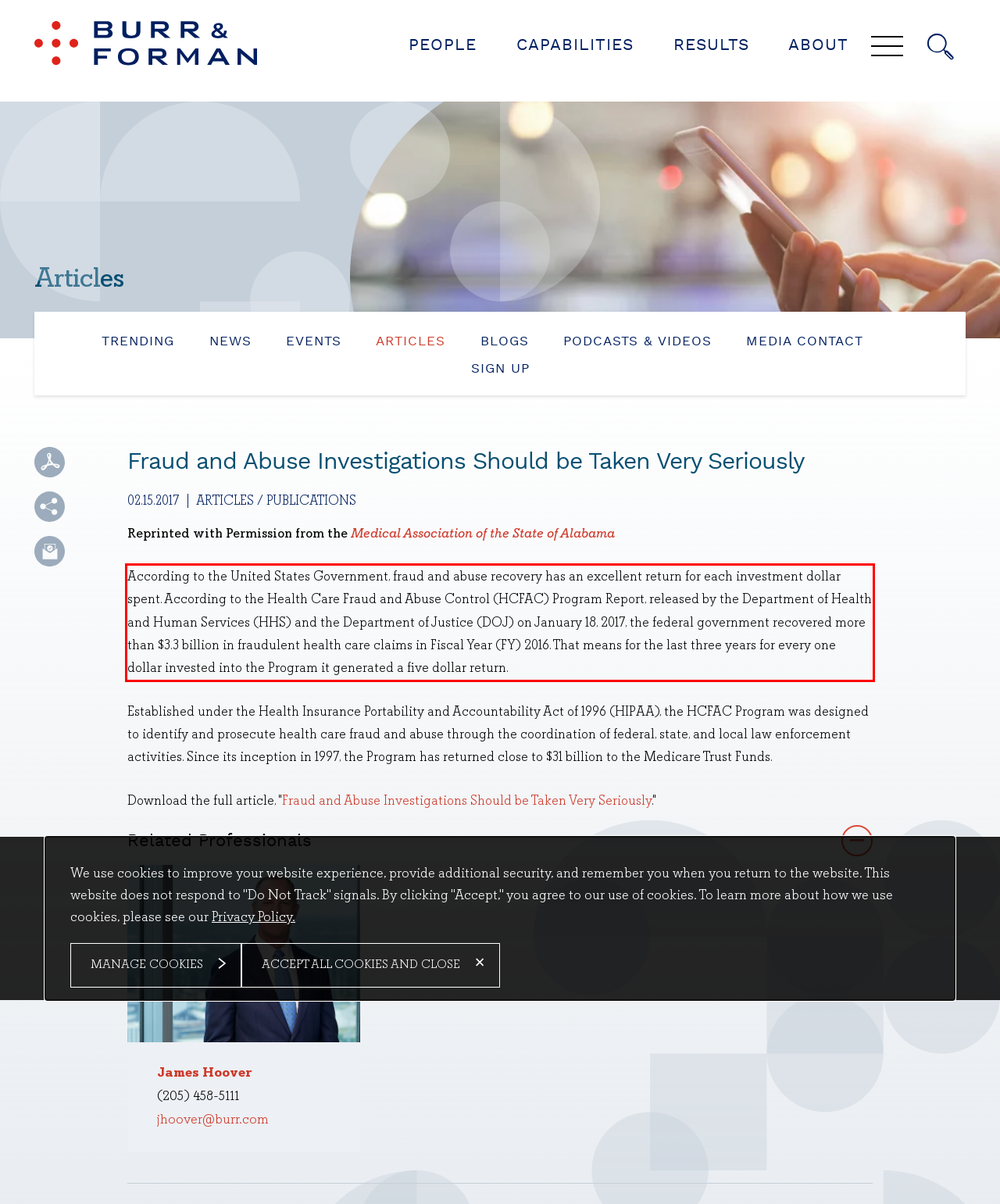Examine the webpage screenshot, find the red bounding box, and extract the text content within this marked area.

According to the United States Government, fraud and abuse recovery has an excellent return for each investment dollar spent. According to the Health Care Fraud and Abuse Control (HCFAC) Program Report, released by the Department of Health and Human Services (HHS) and the Department of Justice (DOJ) on January 18, 2017, the federal government recovered more than $3.3 billion in fraudulent health care claims in Fiscal Year (FY) 2016. That means for the last three years for every one dollar invested into the Program it generated a five dollar return.